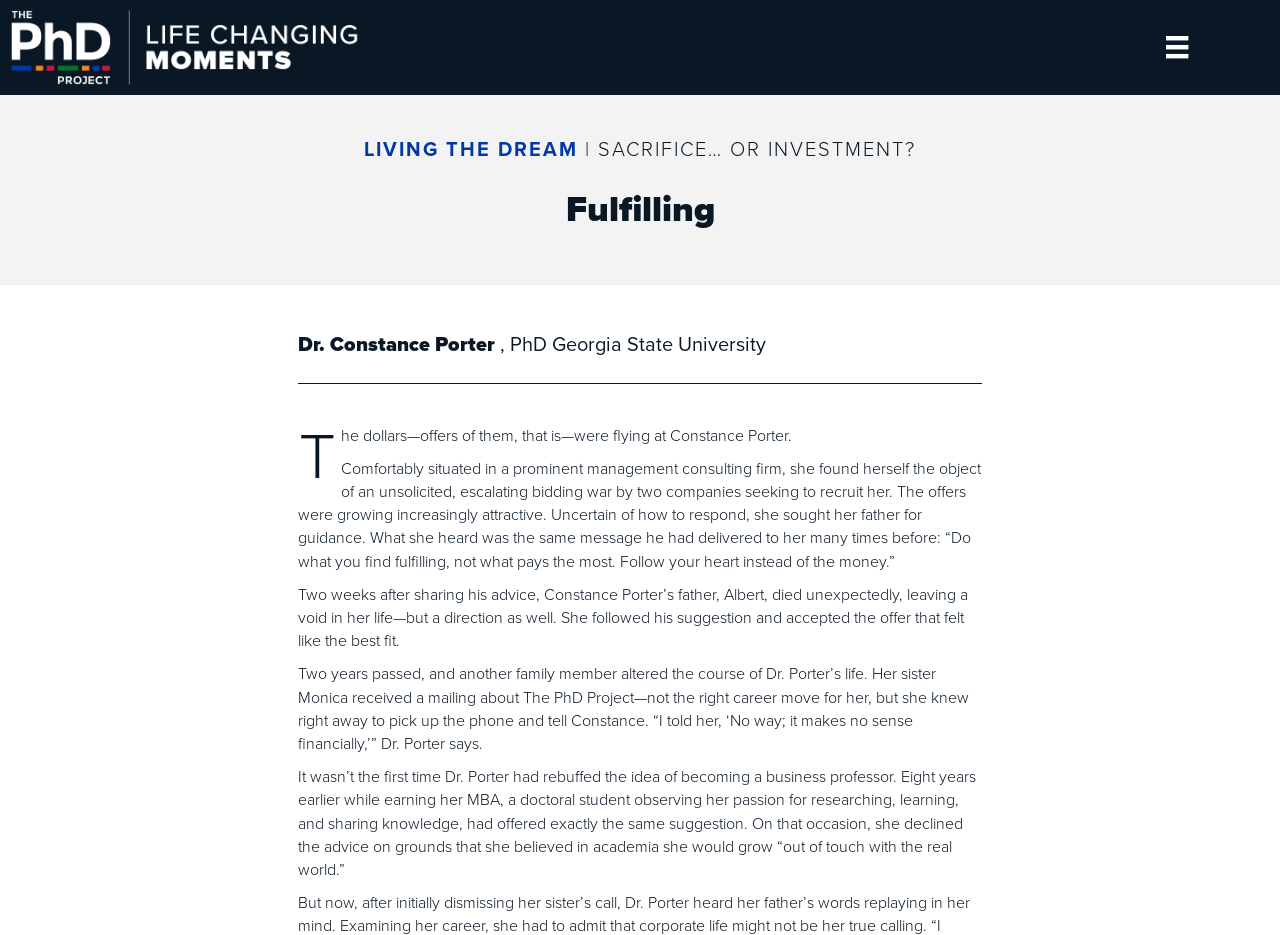Answer the following inquiry with a single word or phrase:
What is the name of the author of the story?

Dr. Constance Porter